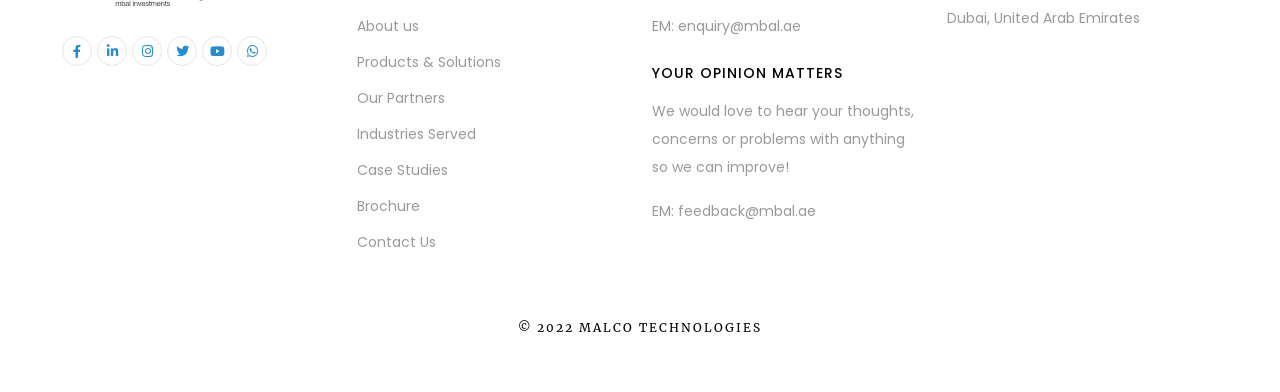Answer the question using only one word or a concise phrase: What is the email address for general enquiries?

enquiry@mbal.ae